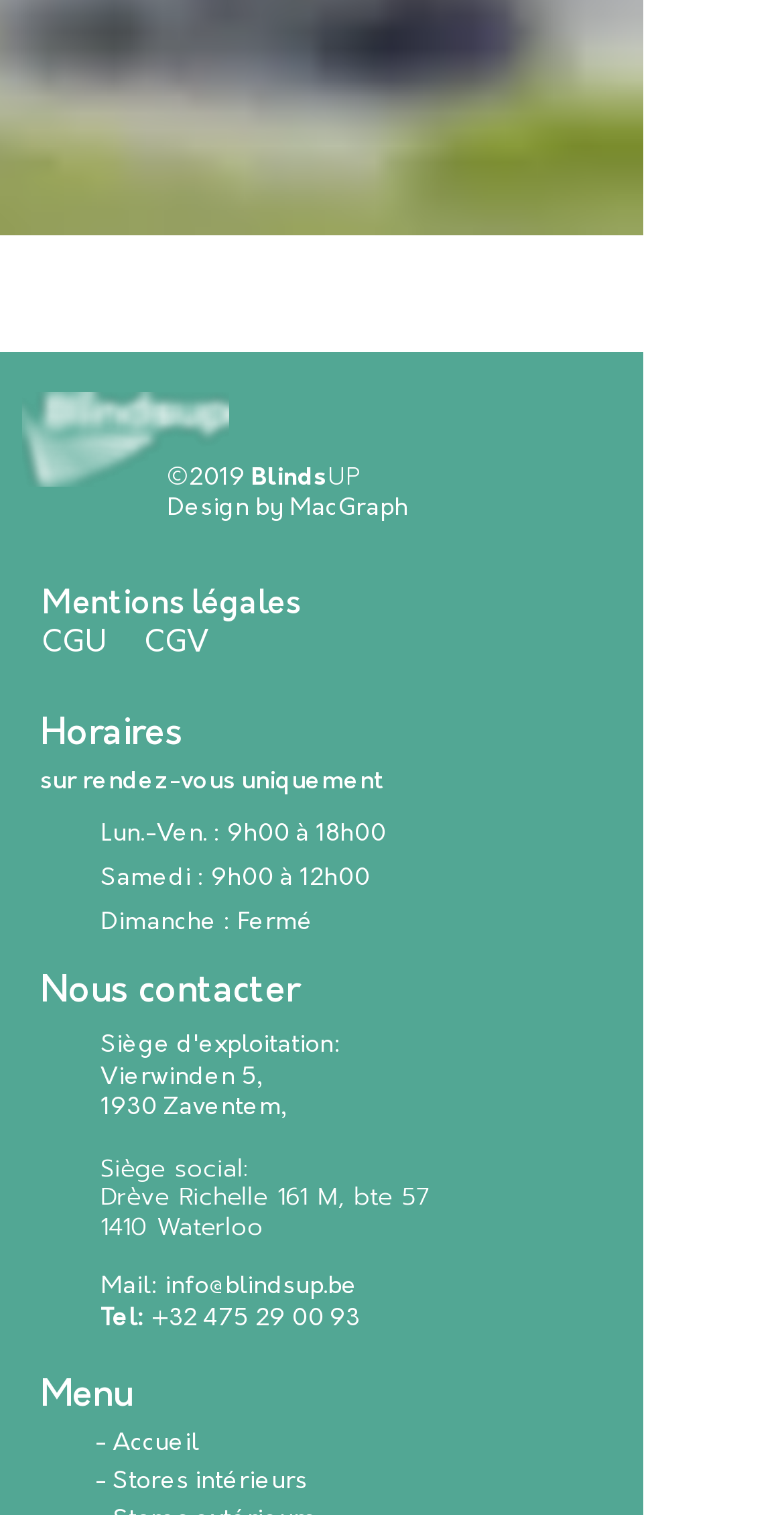Find the bounding box coordinates of the element's region that should be clicked in order to follow the given instruction: "View all social media". The coordinates should consist of four float numbers between 0 and 1, i.e., [left, top, right, bottom].

None